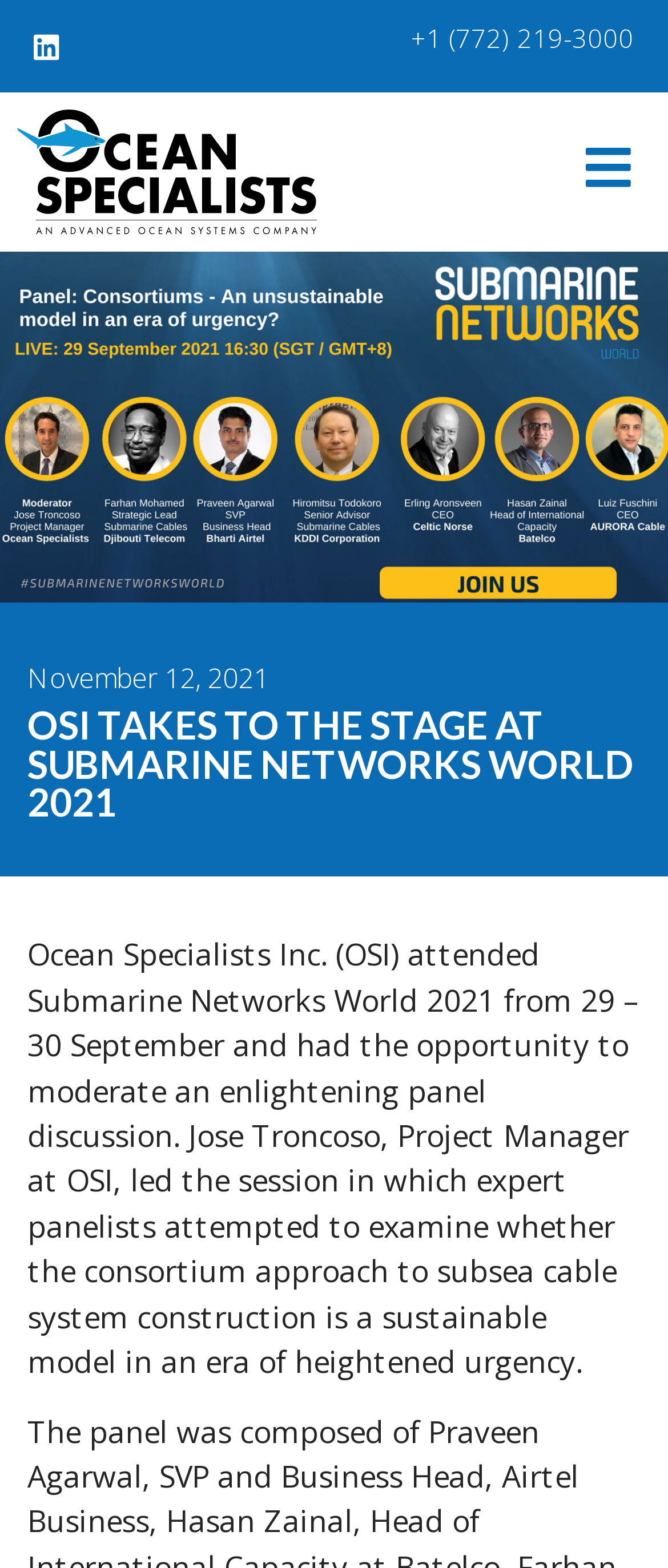Please respond to the question with a concise word or phrase:
What is the publication date of the article?

November 12, 2021